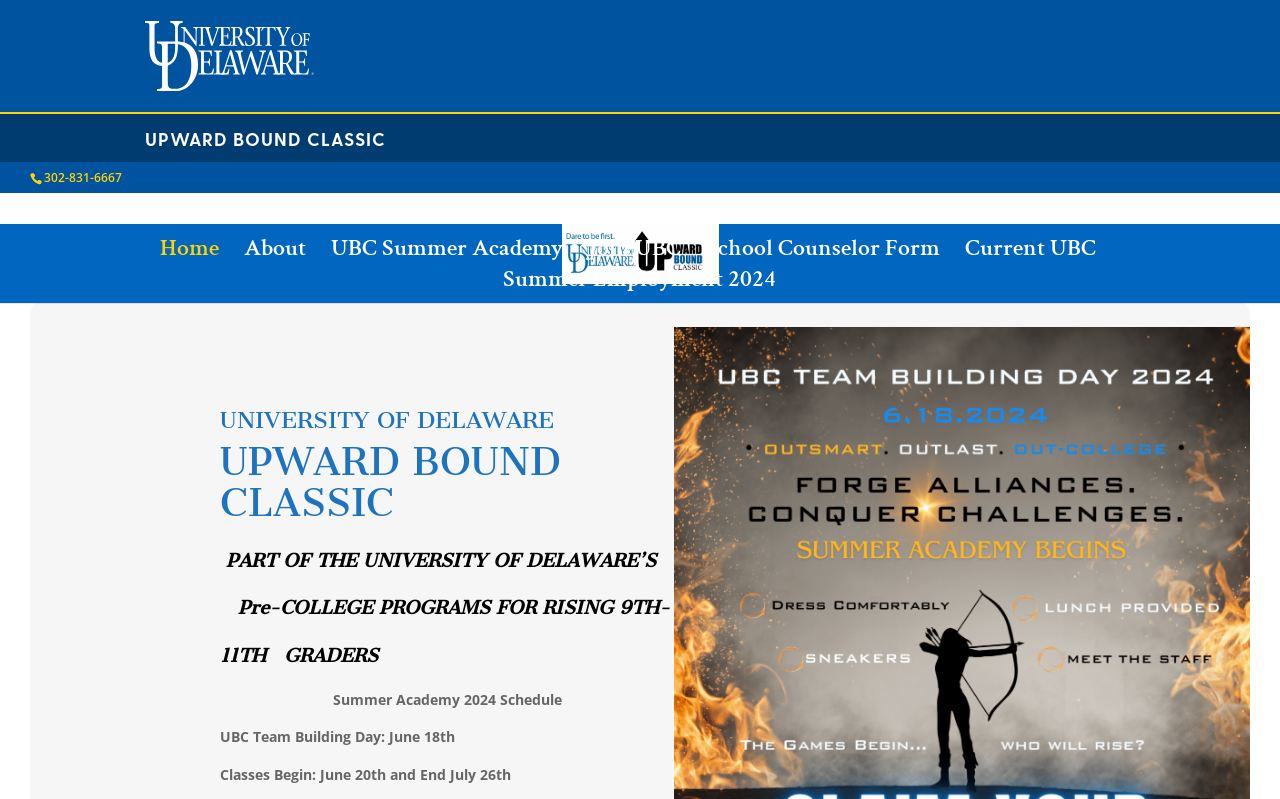Locate the bounding box coordinates of the clickable region necessary to complete the following instruction: "Go to the University of Delaware home page". Provide the coordinates in the format of four float numbers between 0 and 1, i.e., [left, top, right, bottom].

[0.112, 0.0, 0.247, 0.14]